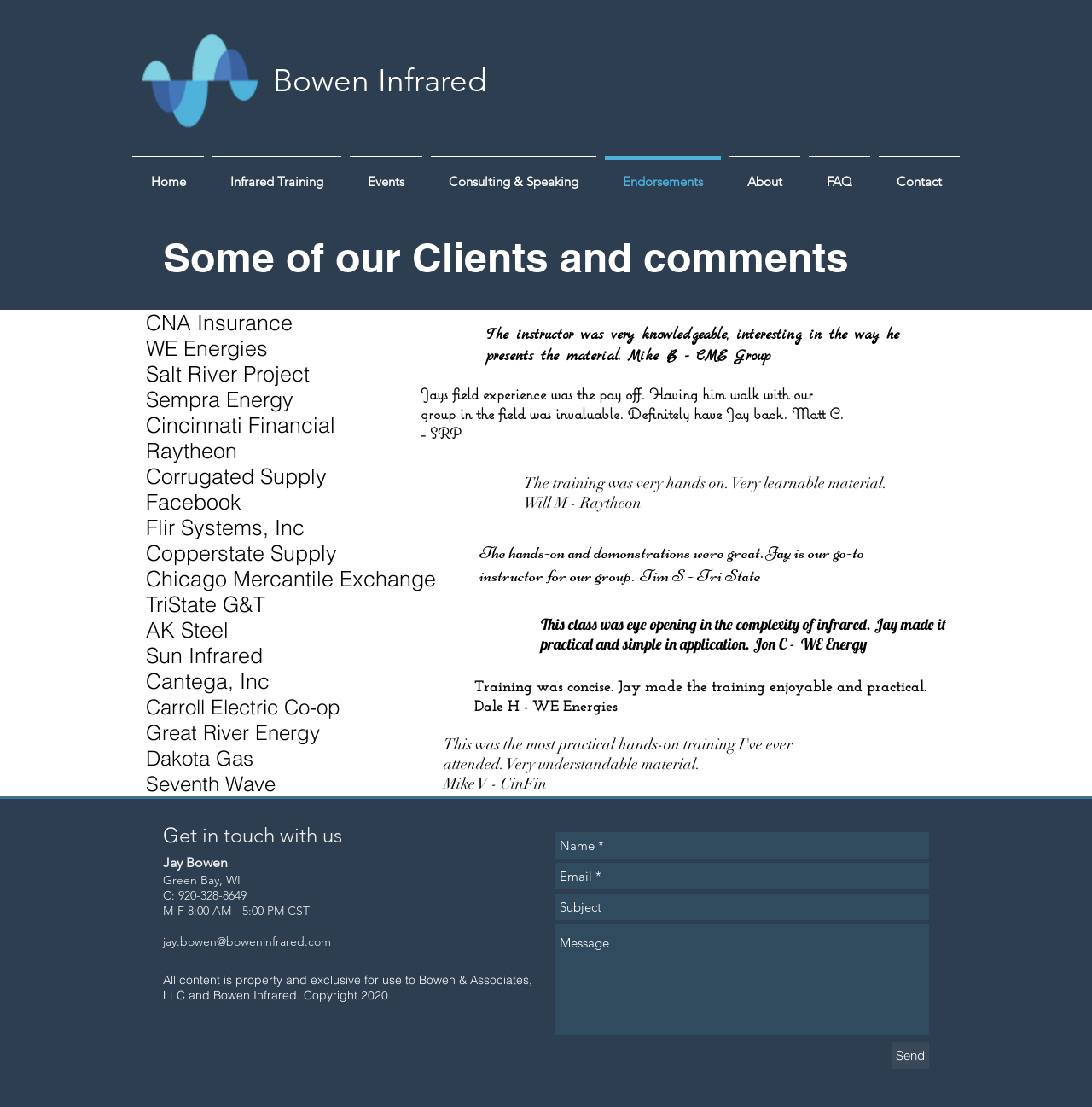Refer to the image and provide a thorough answer to this question:
What is the contact email address of Jay Bowen?

The contact email address is obtained from the link element 'jay.bowen@boweninfrared.com' with bounding box coordinates [0.149, 0.843, 0.303, 0.857]. It is located in the 'Get in touch with us' section of the webpage.